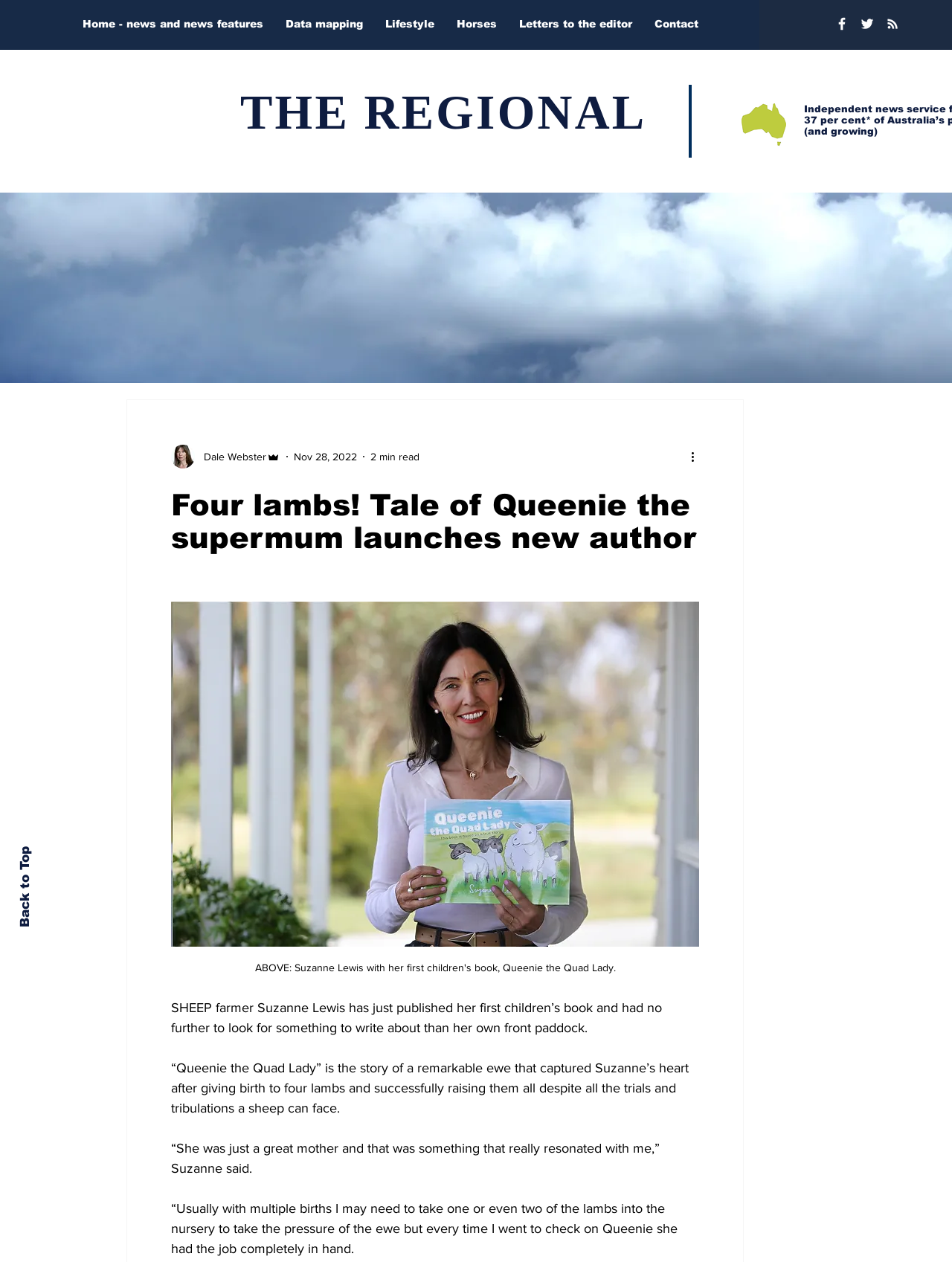Give a short answer using one word or phrase for the question:
What is the occupation of Suzanne Lewis?

Sheep farmer